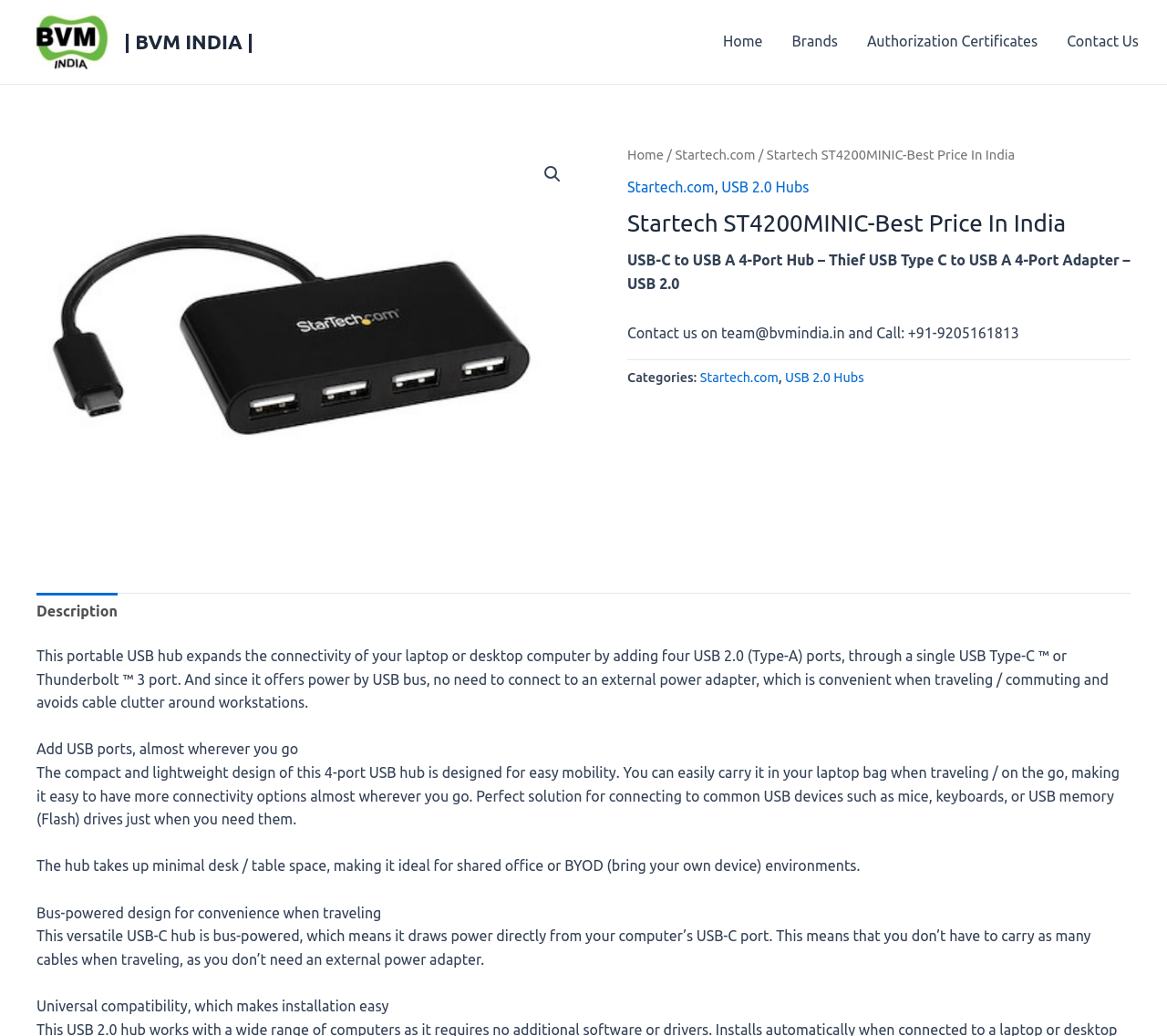Determine the bounding box coordinates for the element that should be clicked to follow this instruction: "Navigate to the Home page". The coordinates should be given as four float numbers between 0 and 1, in the format [left, top, right, bottom].

[0.607, 0.018, 0.666, 0.062]